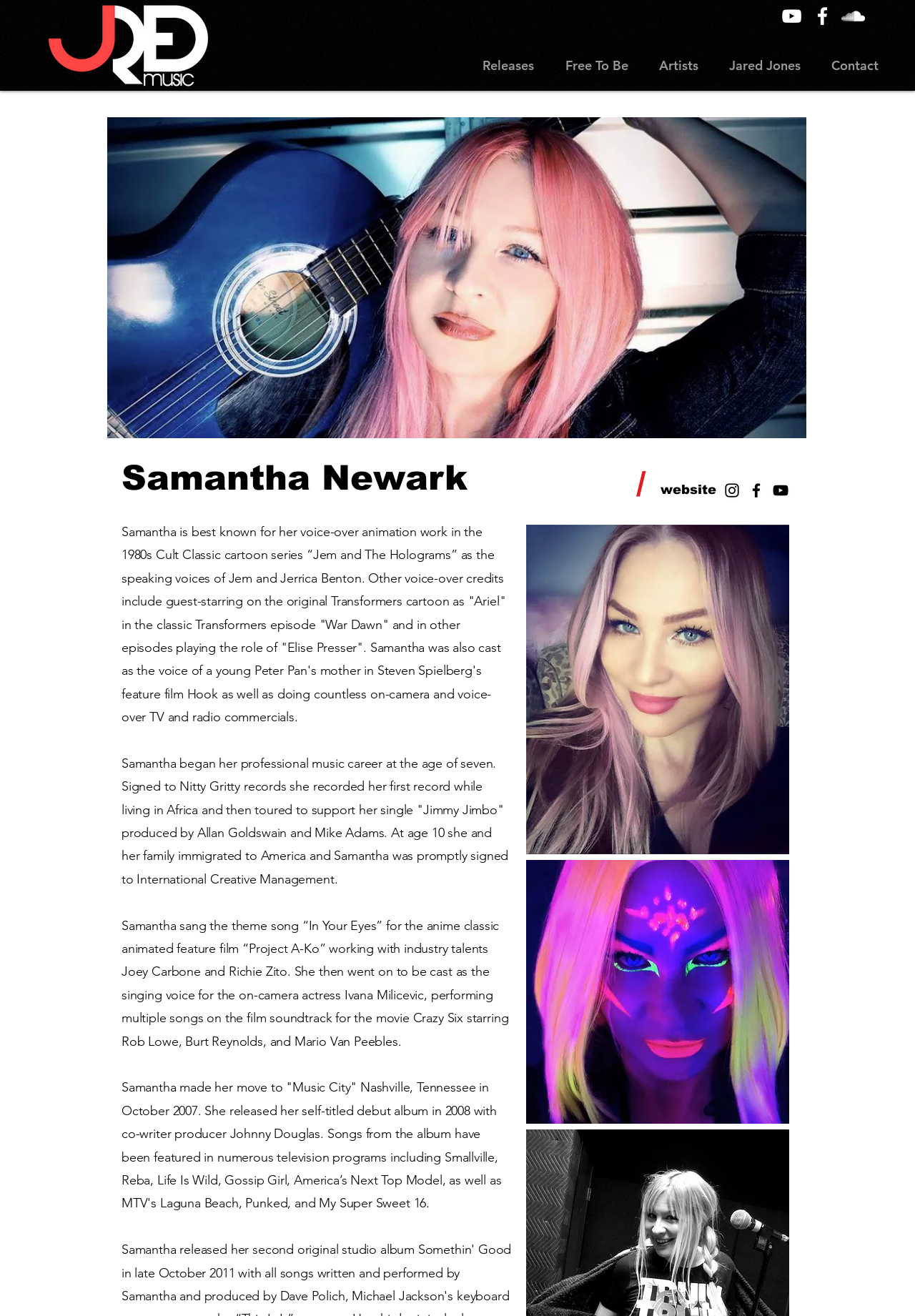Please predict the bounding box coordinates of the element's region where a click is necessary to complete the following instruction: "Contact Samantha". The coordinates should be represented by four float numbers between 0 and 1, i.e., [left, top, right, bottom].

[0.891, 0.036, 0.977, 0.064]